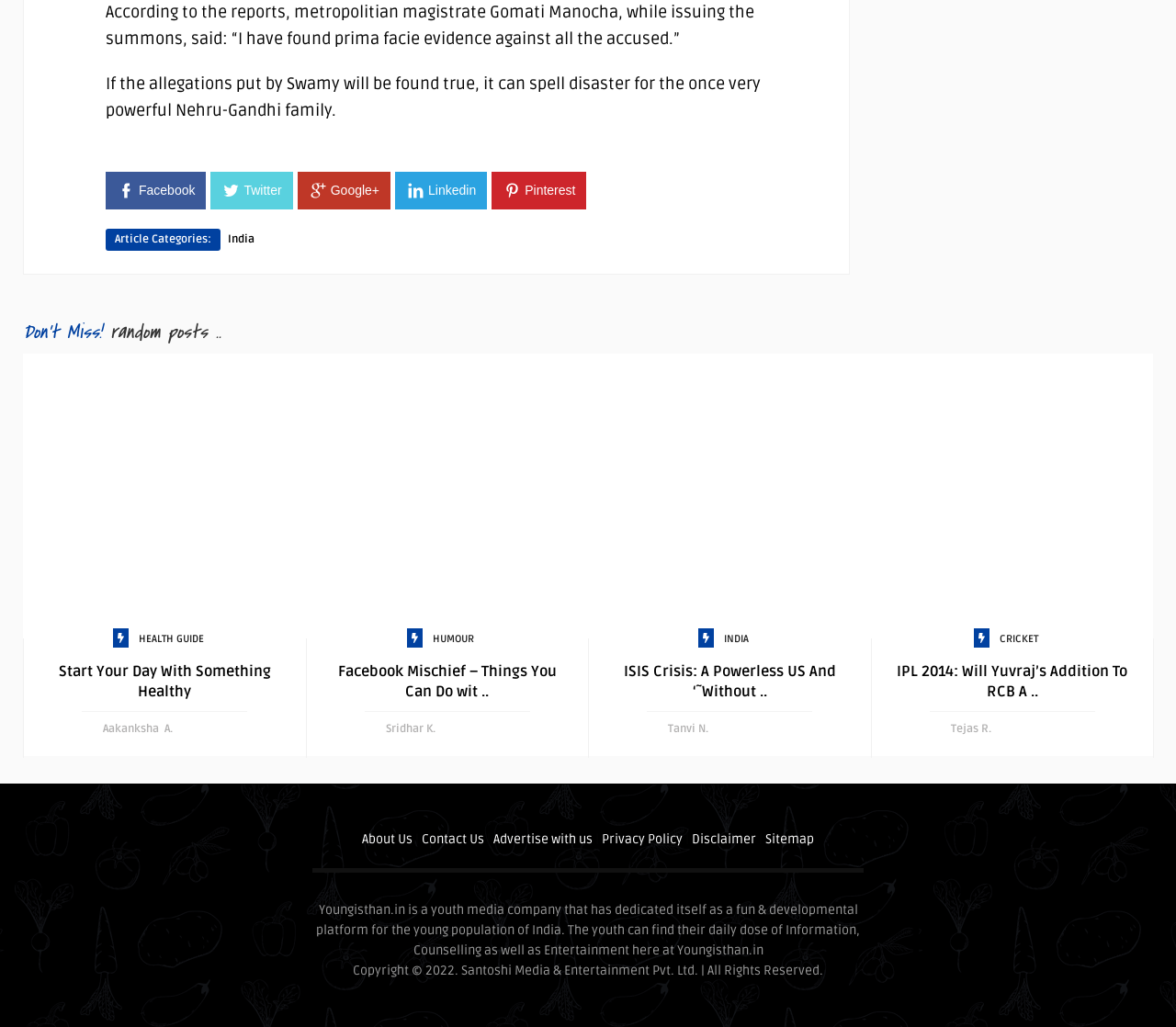Identify the bounding box coordinates for the element you need to click to achieve the following task: "Read article about IPL 2014". Provide the bounding box coordinates as four float numbers between 0 and 1, in the form [left, top, right, bottom].

[0.761, 0.644, 0.961, 0.683]